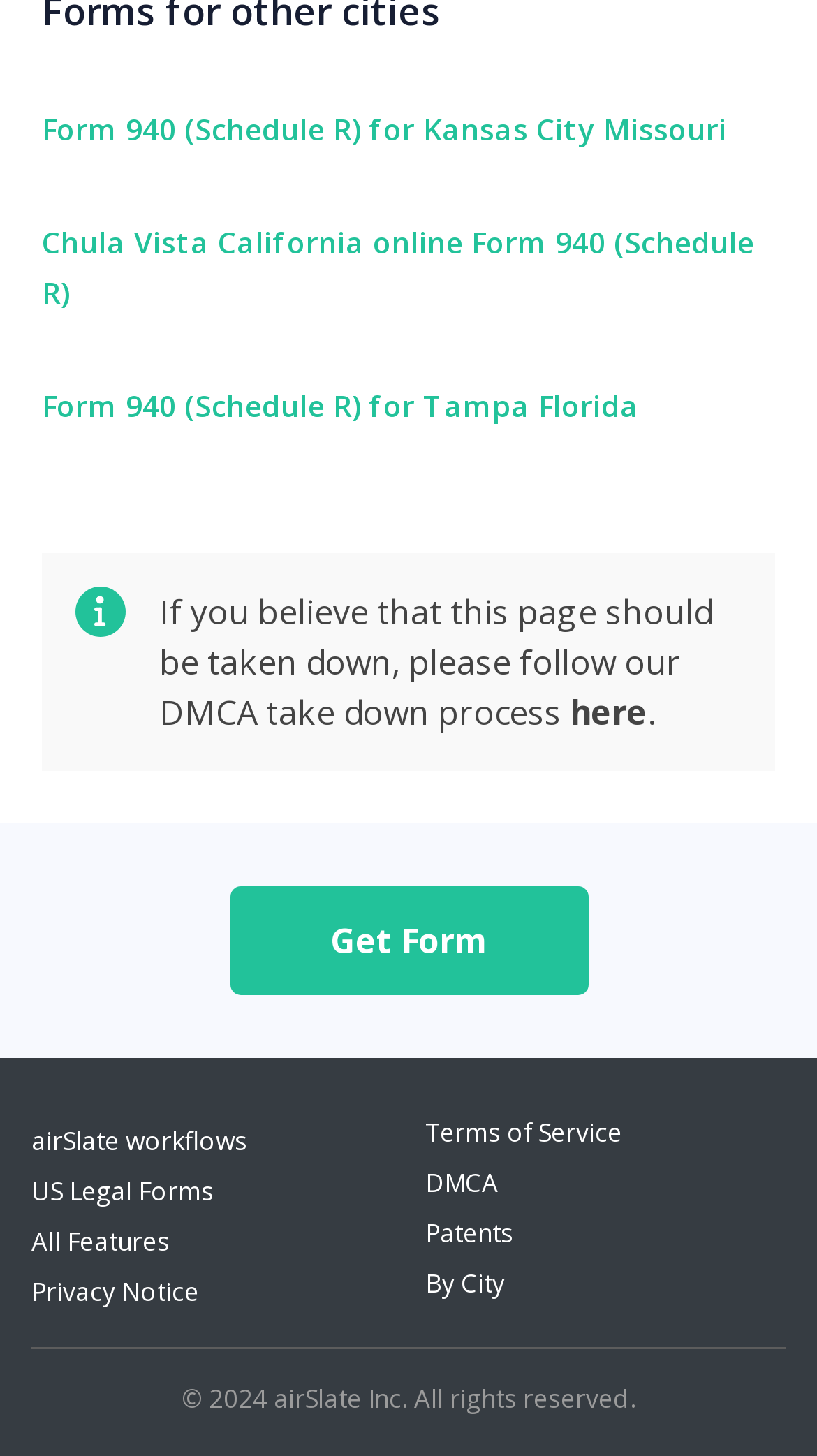Find the coordinates for the bounding box of the element with this description: "Starting an Edible Garden".

None